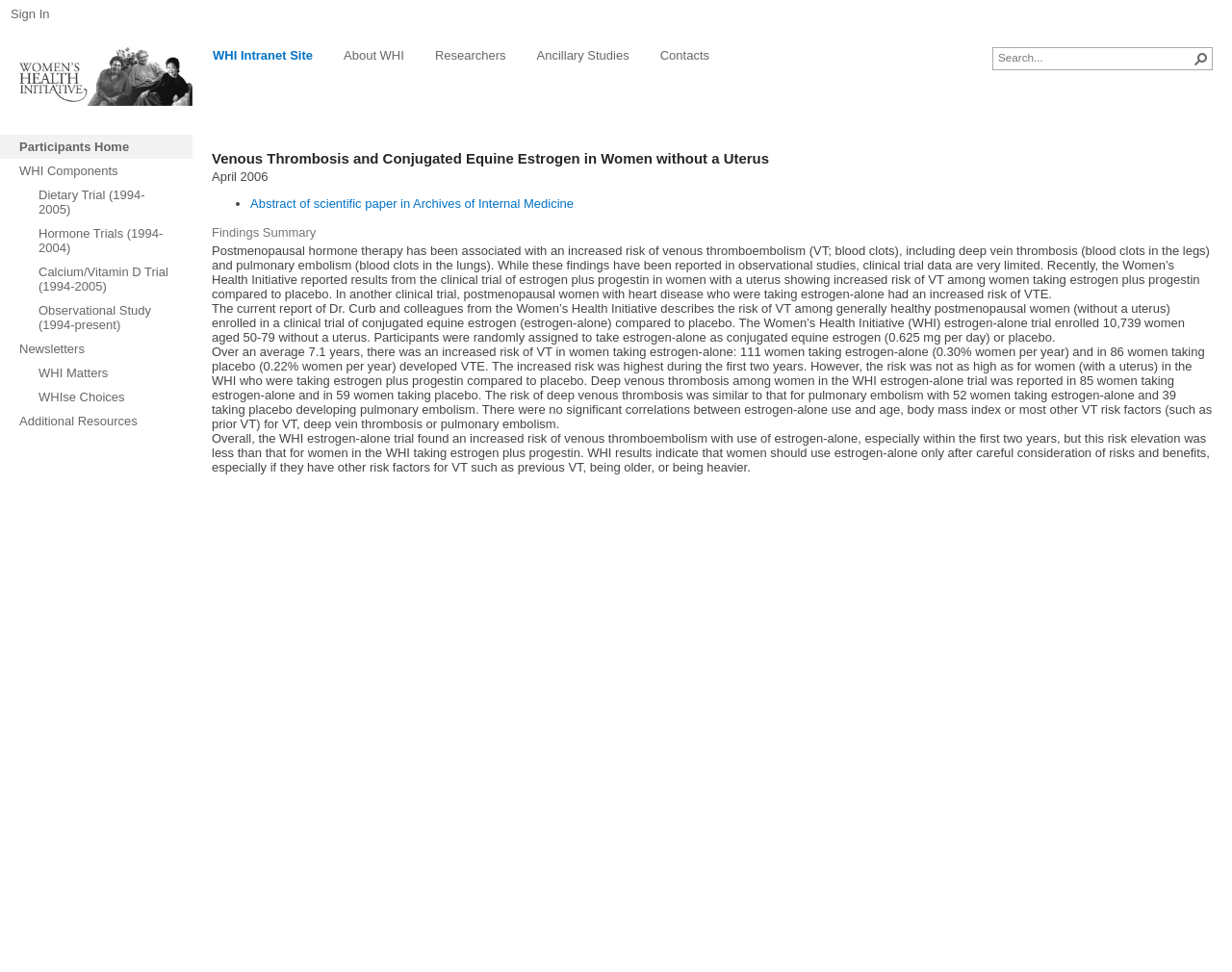What is the increased risk associated with estrogen-alone?
Please give a well-detailed answer to the question.

According to the webpage, the study found an increased risk of Venous Thromboembolism, including deep vein thrombosis and pulmonary embolism, in women taking estrogen-alone compared to those taking placebo.